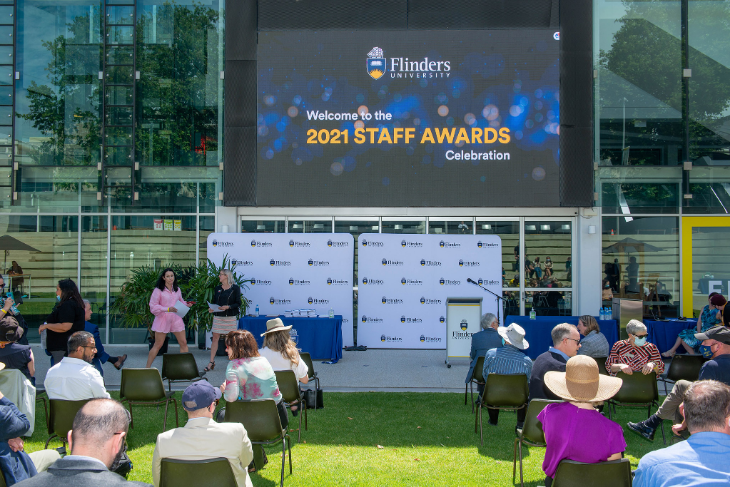What is the woman in the pink dress doing?
Please ensure your answer is as detailed and informative as possible.

The caption states that the woman in the pink dress stands near the podium, suggesting that she is preparing for the ceremony, possibly as a presenter or an award giver.